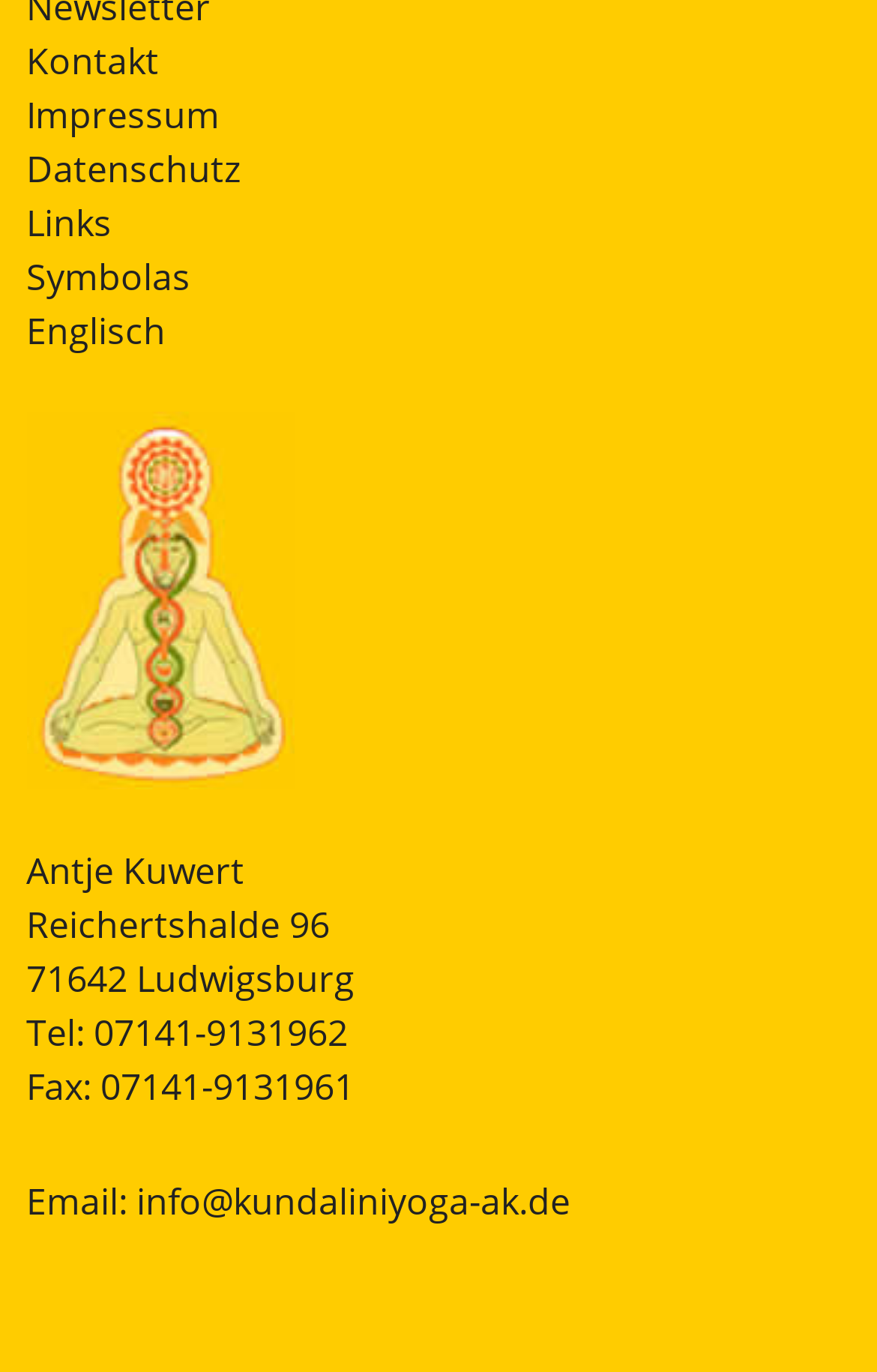What is the name of the person mentioned on the webpage?
Please interpret the details in the image and answer the question thoroughly.

I found the name 'Antje Kuwert' in the StaticText element with bounding box coordinates [0.03, 0.616, 0.279, 0.652]. This suggests that Antje Kuwert is the person mentioned on the webpage.